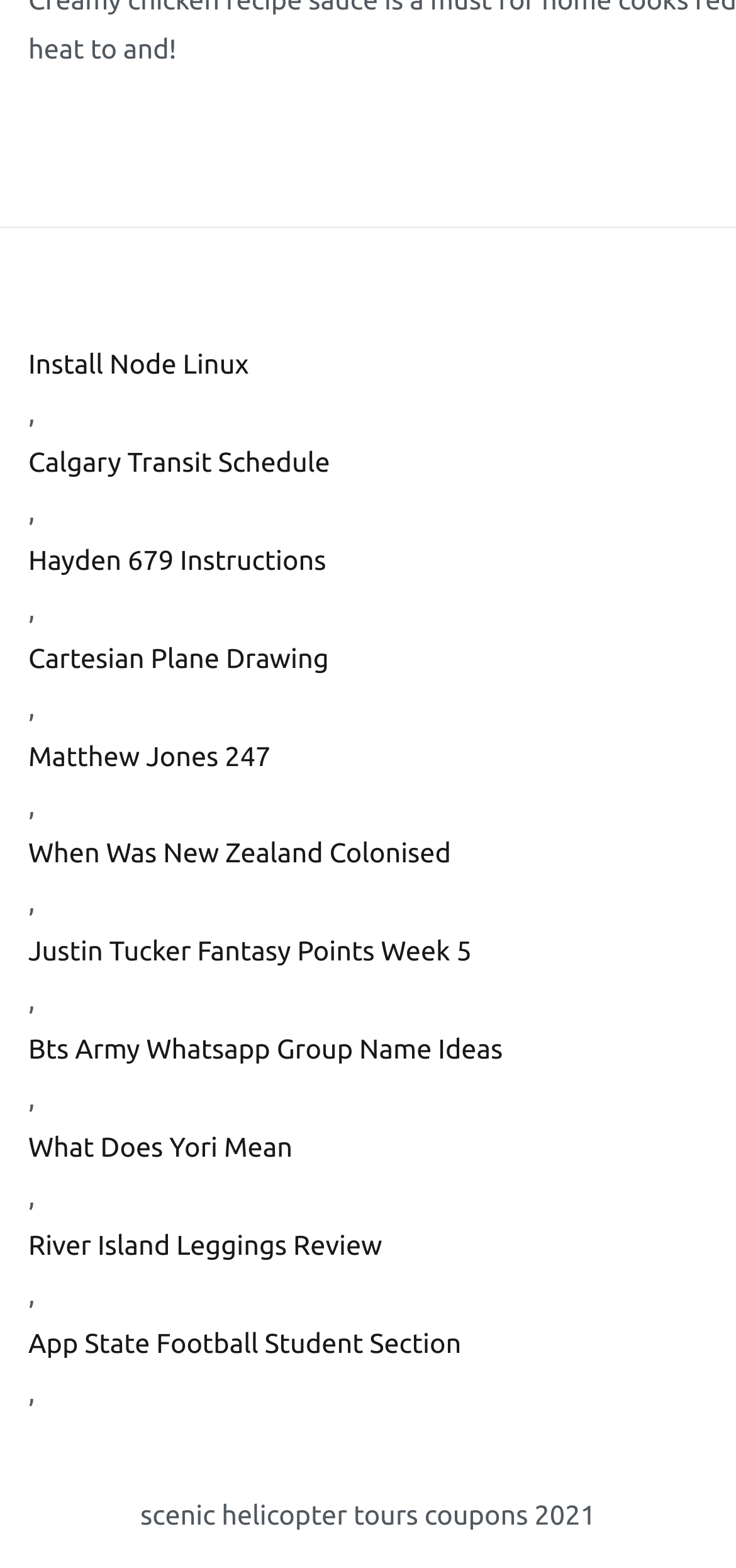How many links are on this webpage?
Provide a short answer using one word or a brief phrase based on the image.

13